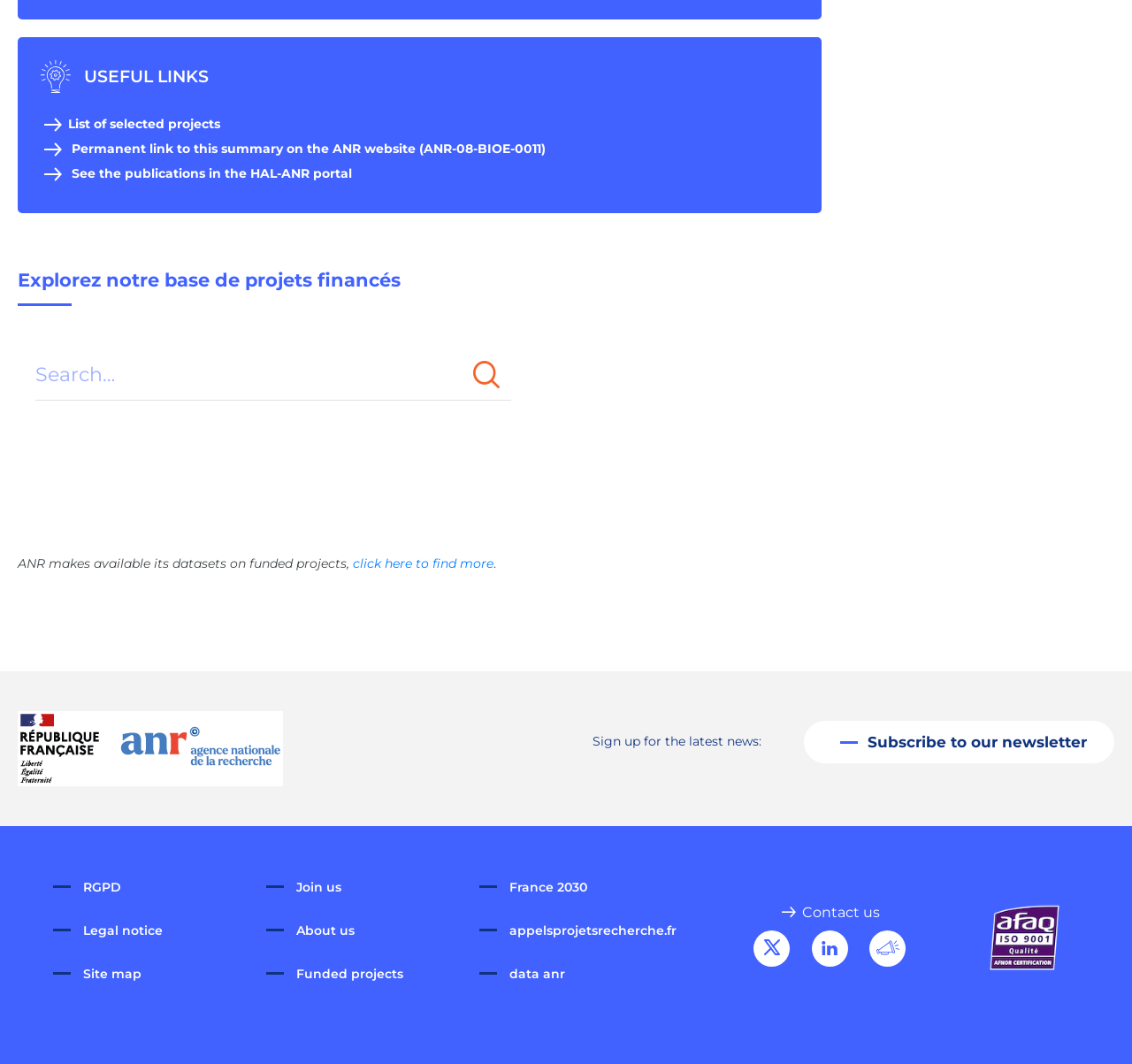Please find the bounding box coordinates of the element that you should click to achieve the following instruction: "Subscribe to the newsletter". The coordinates should be presented as four float numbers between 0 and 1: [left, top, right, bottom].

[0.71, 0.677, 0.984, 0.717]